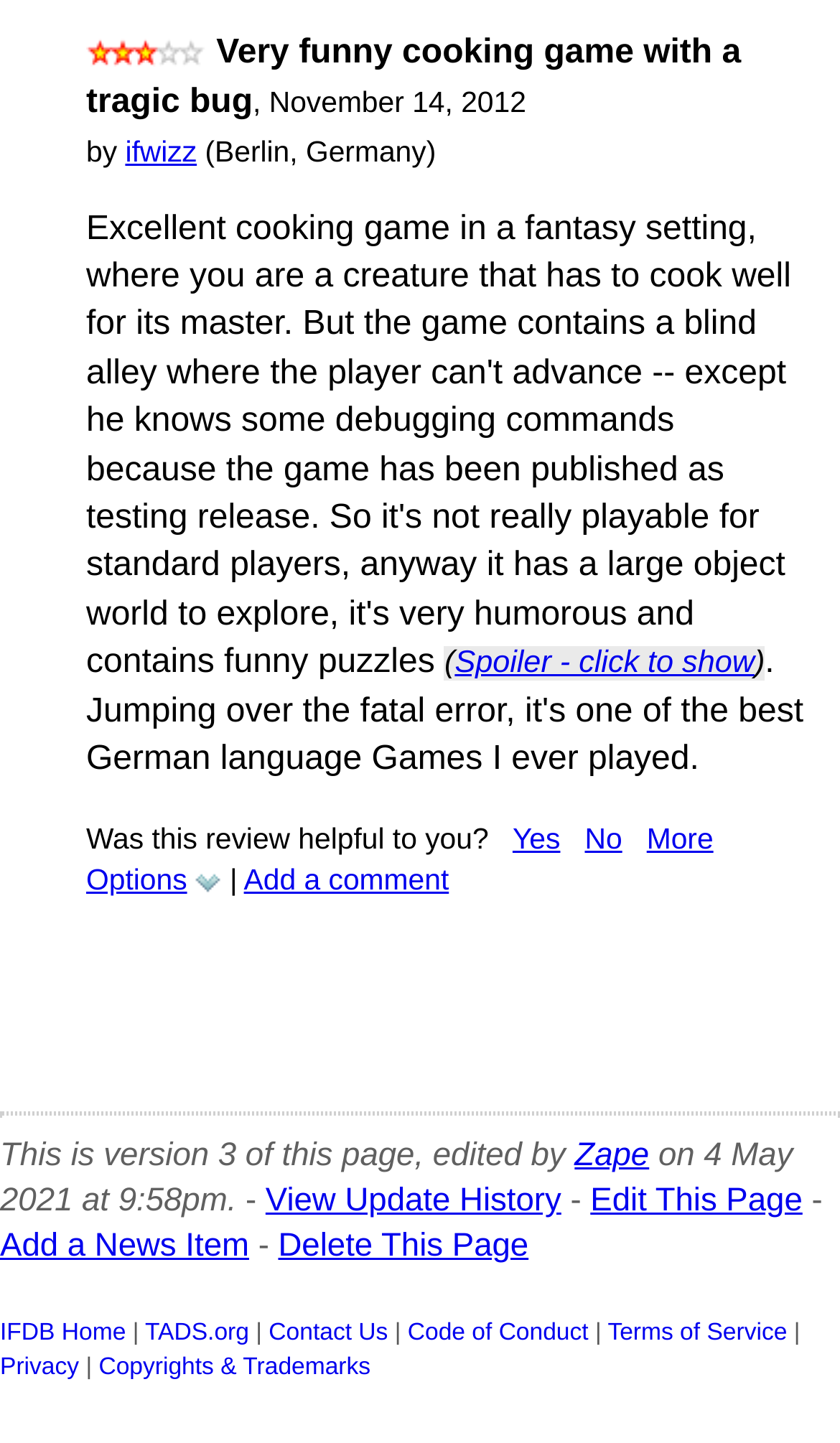Please locate the bounding box coordinates of the element that should be clicked to complete the given instruction: "Add a comment".

[0.29, 0.599, 0.534, 0.621]